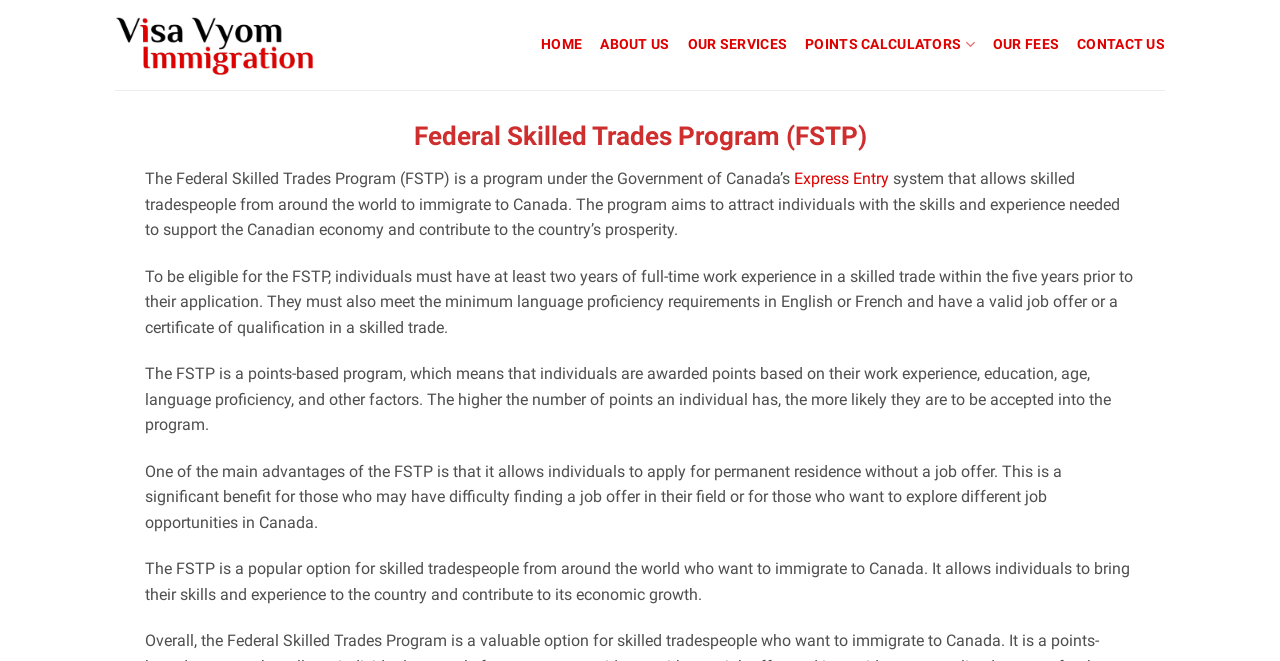What is the minimum work experience required for FSTP?
Using the details from the image, give an elaborate explanation to answer the question.

According to the webpage, to be eligible for the FSTP, individuals must have at least two years of full-time work experience in a skilled trade within the five years prior to their application.